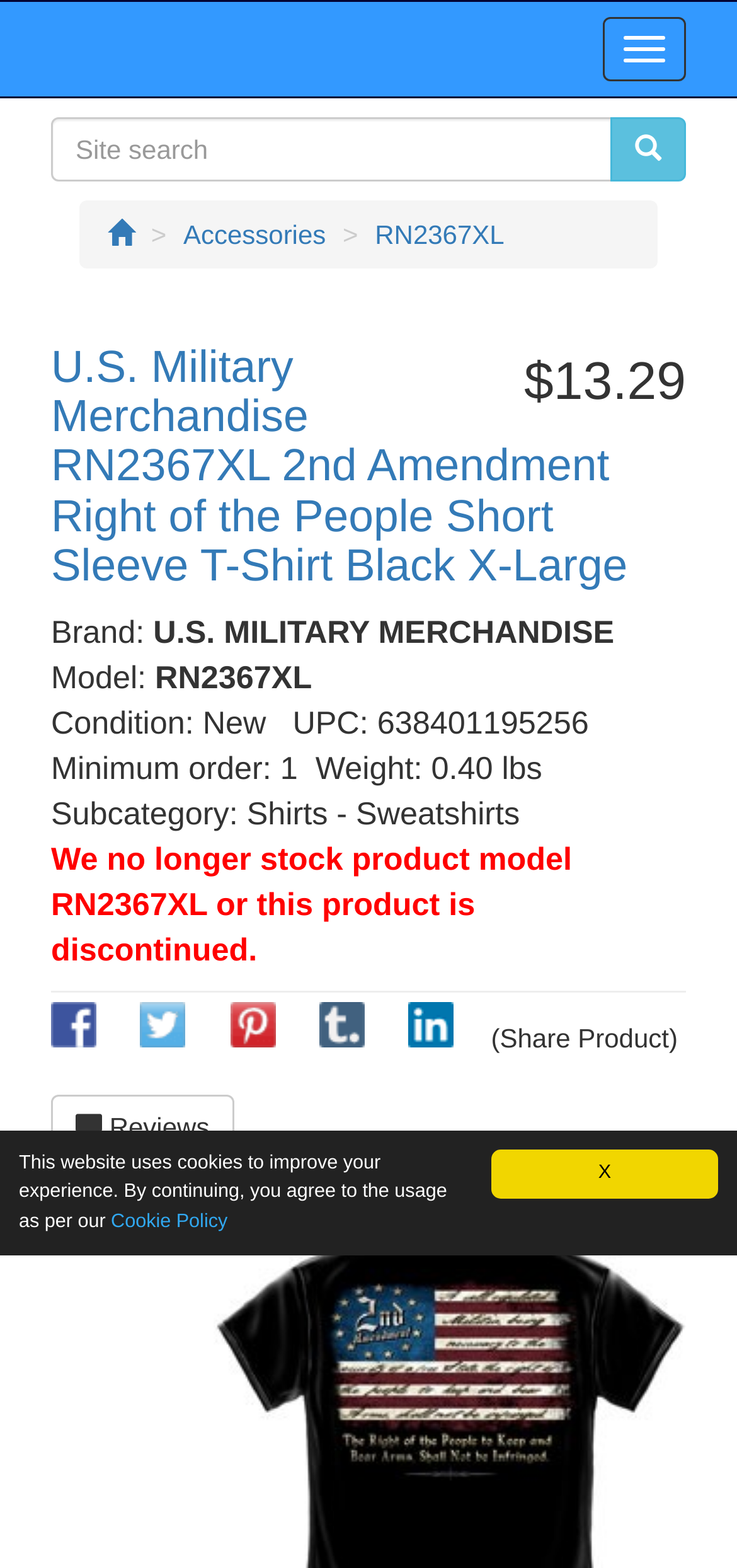Determine the bounding box coordinates of the clickable region to follow the instruction: "Toggle navigation".

[0.818, 0.011, 0.931, 0.052]